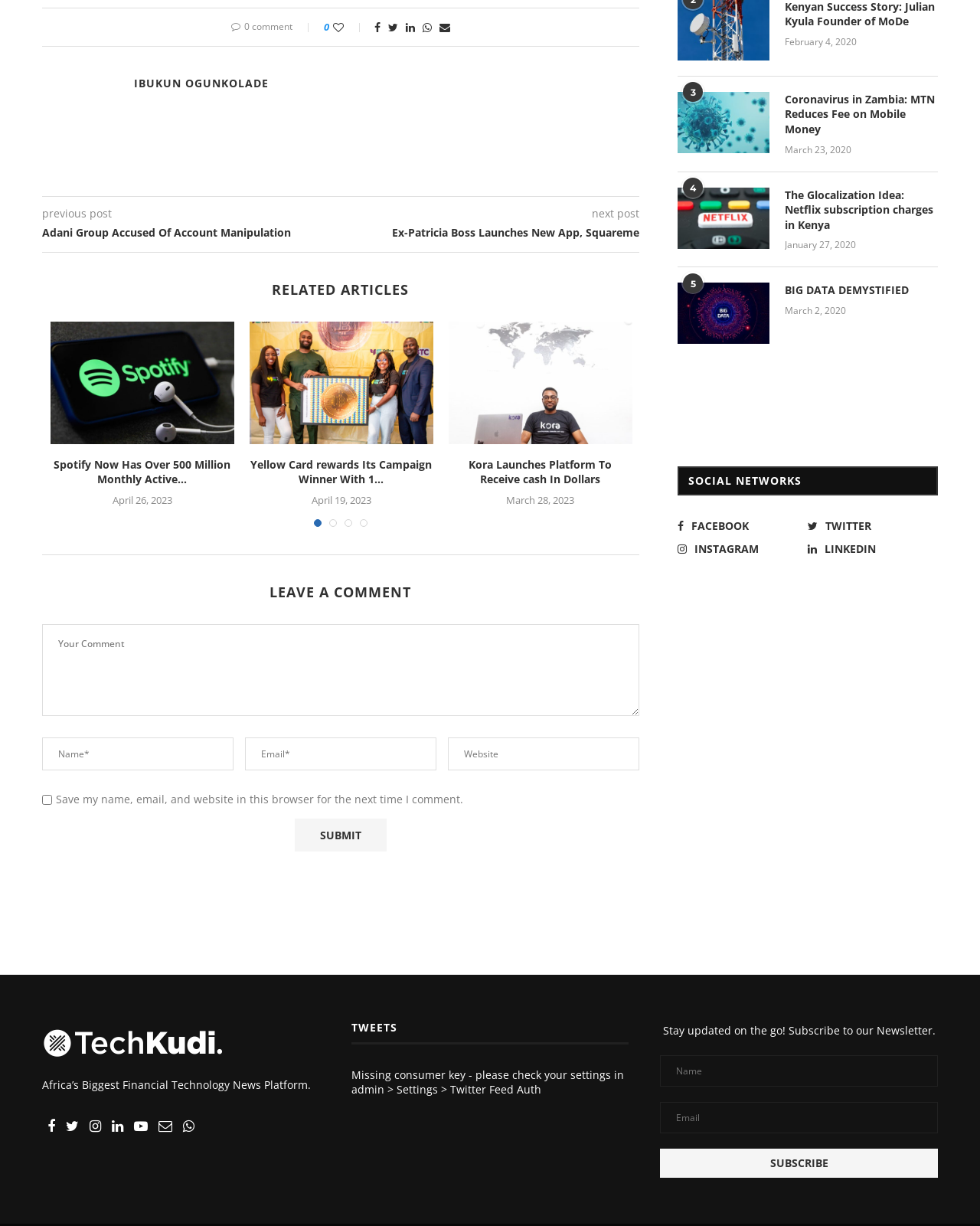Please identify the bounding box coordinates of the element that needs to be clicked to perform the following instruction: "Leave a comment".

[0.043, 0.509, 0.652, 0.584]